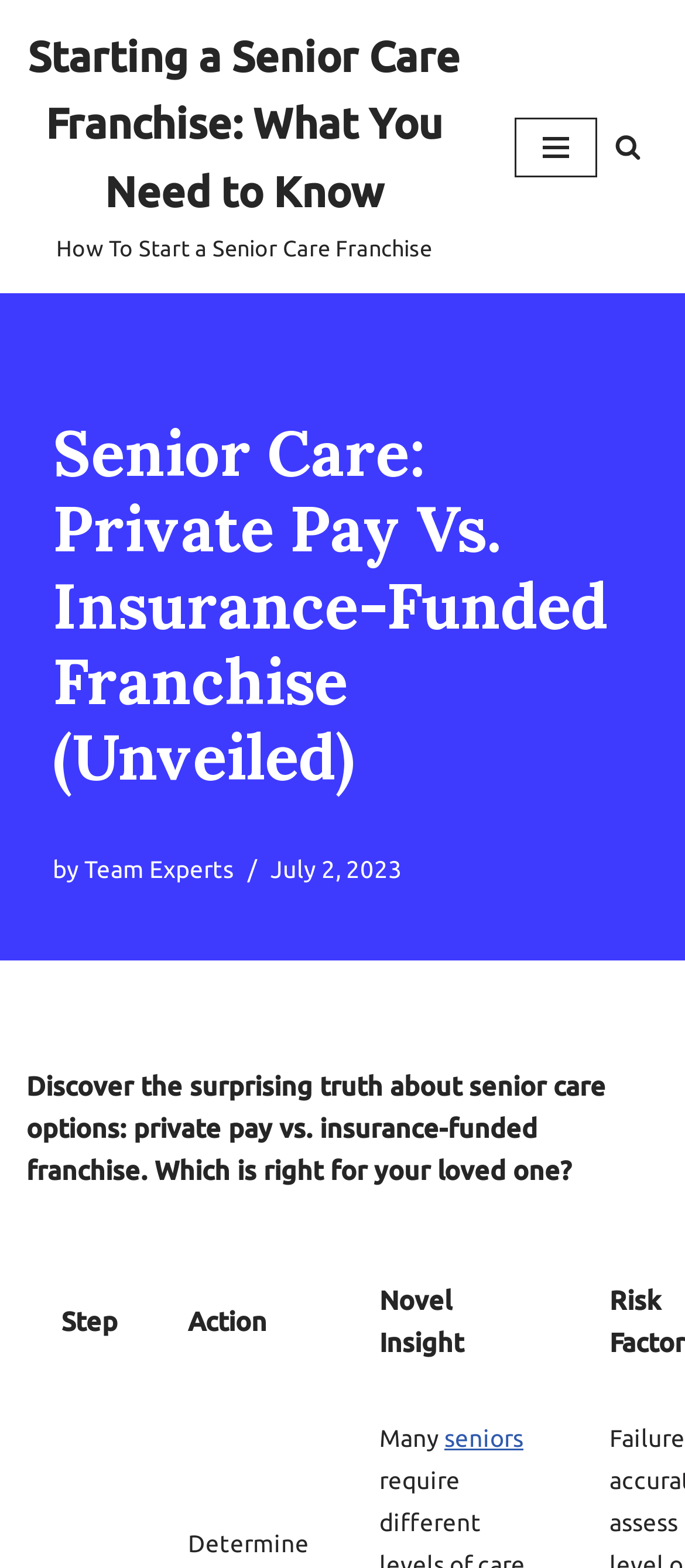Look at the image and write a detailed answer to the question: 
What is the category of the link 'seniors'?

The category of the link 'seniors' can be determined by looking at its position in the table, which is under the column header 'Step'.